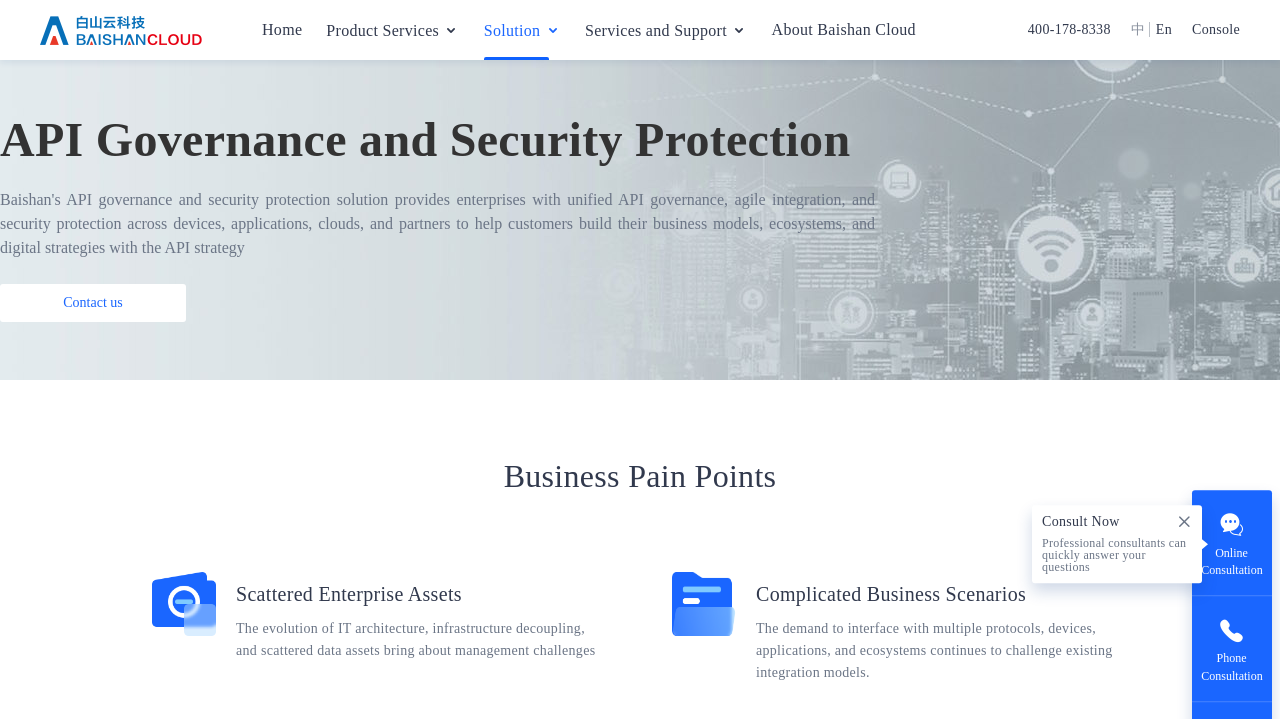Bounding box coordinates are specified in the format (top-left x, top-left y, bottom-right x, bottom-right y). All values are floating point numbers bounded between 0 and 1. Please provide the bounding box coordinate of the region this sentence describes: Services and Support

[0.457, 0.031, 0.584, 0.054]